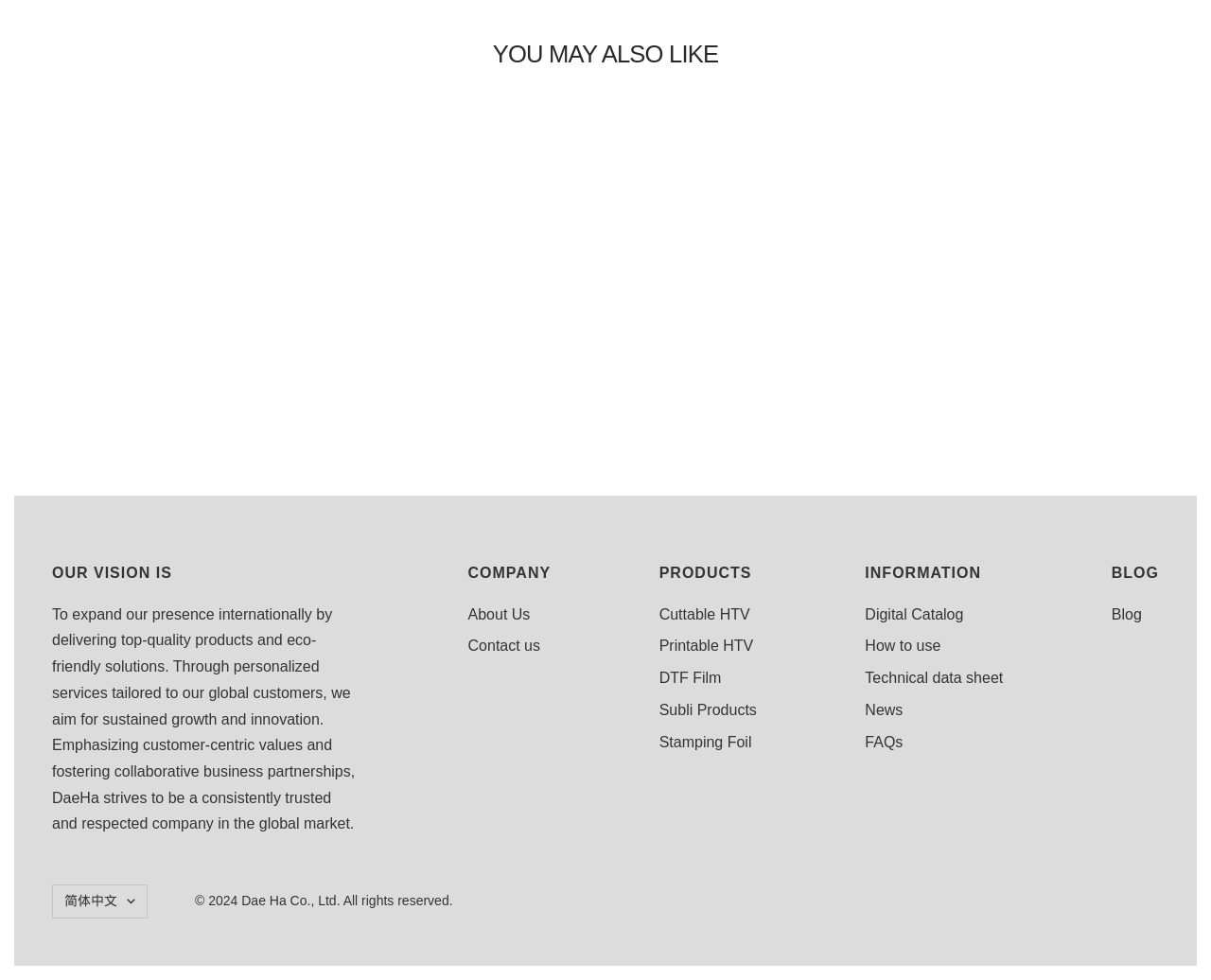Please identify the bounding box coordinates for the region that you need to click to follow this instruction: "Click on the 'DH ONE FLEX' link".

[0.398, 0.116, 0.602, 0.367]